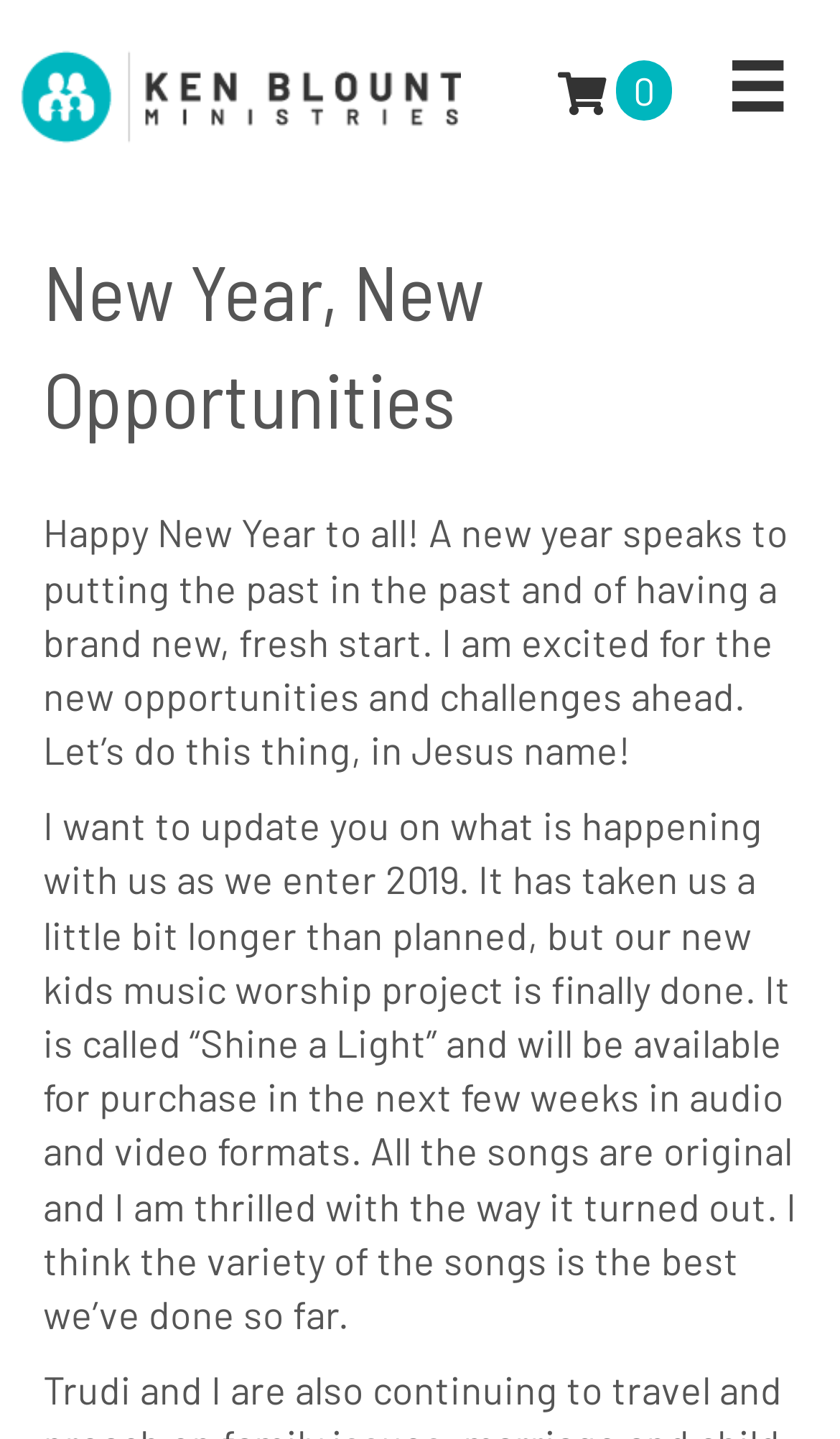Analyze the image and give a detailed response to the question:
What is the name of the new kids music worship project?

I found this answer by reading the text content of the StaticText element with bounding box coordinates [0.051, 0.557, 0.949, 0.93]. The text mentions 'our new kids music worship project is finally done. It is called “Shine a Light”'.